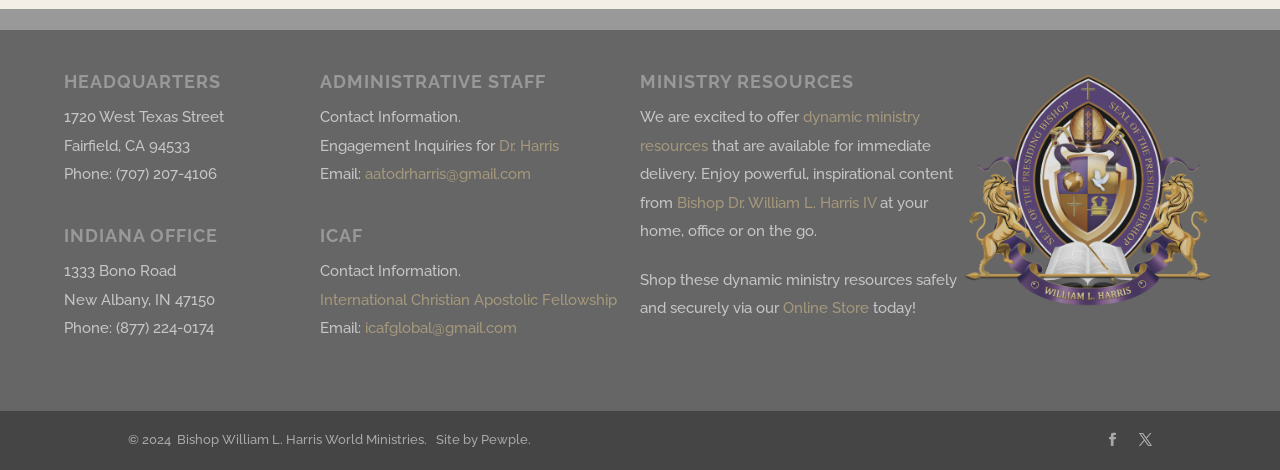Please indicate the bounding box coordinates for the clickable area to complete the following task: "Click the link to contact Dr. Harris". The coordinates should be specified as four float numbers between 0 and 1, i.e., [left, top, right, bottom].

[0.39, 0.291, 0.437, 0.329]